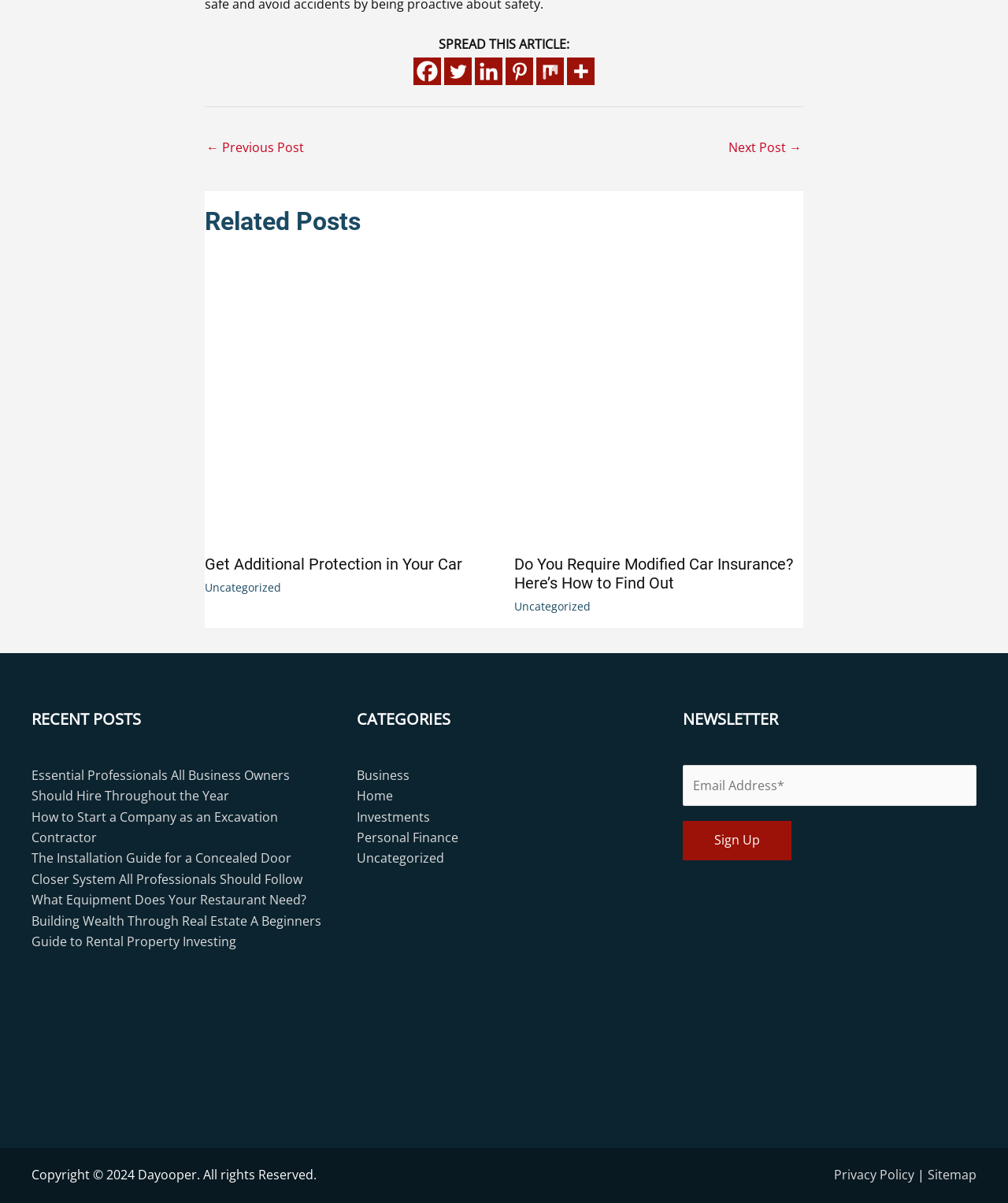Please identify the bounding box coordinates of the clickable area that will fulfill the following instruction: "View recent post Essential Professionals All Business Owners Should Hire Throughout the Year". The coordinates should be in the format of four float numbers between 0 and 1, i.e., [left, top, right, bottom].

[0.031, 0.637, 0.288, 0.669]